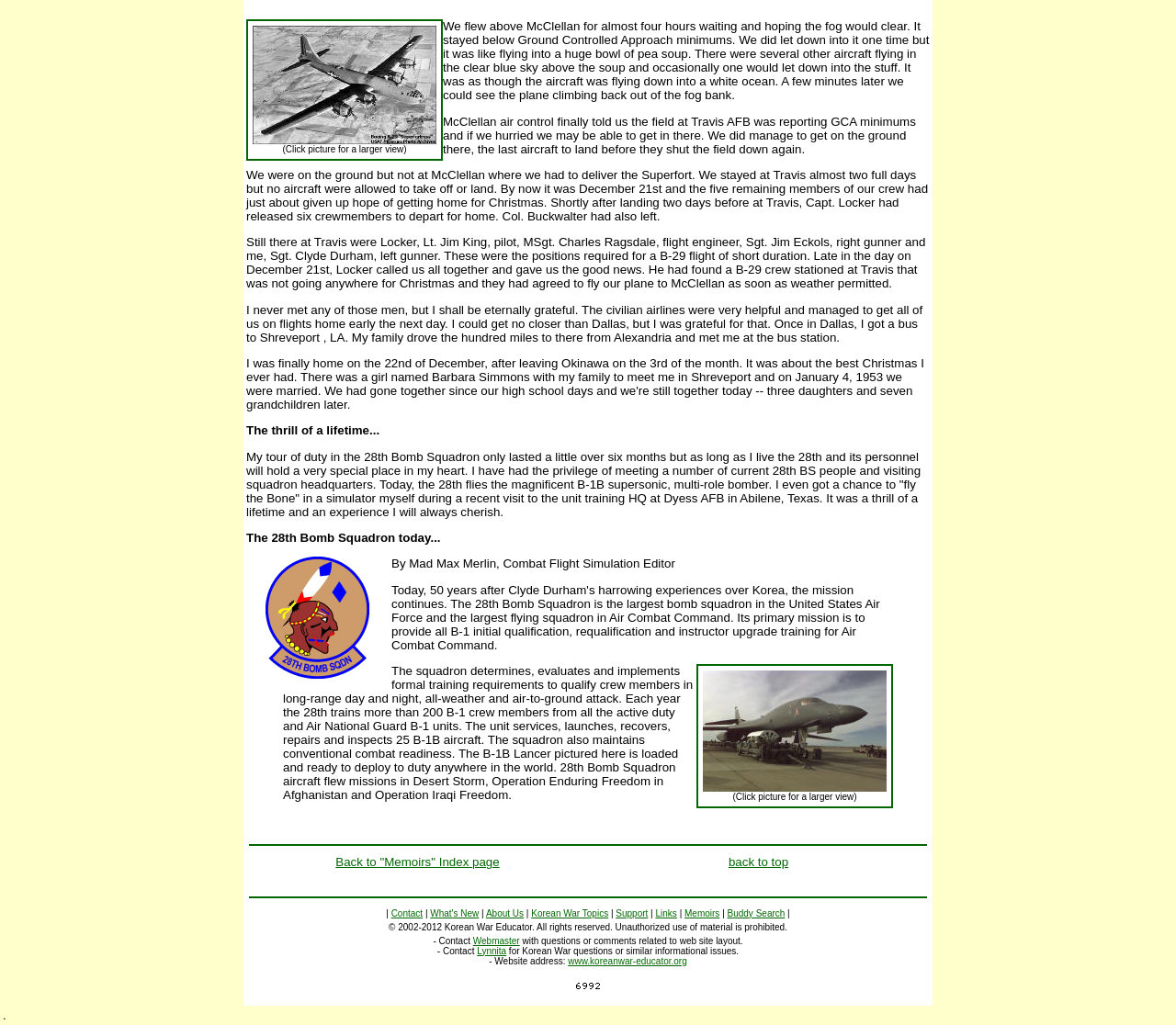Please identify the bounding box coordinates of the region to click in order to complete the task: "Click the link to view a larger picture". The coordinates must be four float numbers between 0 and 1, specified as [left, top, right, bottom].

[0.215, 0.13, 0.371, 0.144]